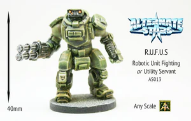What is the name of the range that R.U.F.U.S. is part of?
Answer with a single word or phrase, using the screenshot for reference.

Ultimate Star